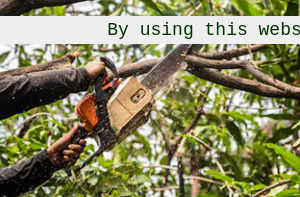Give an elaborate caption for the image.

The image depicts a tree surgeon actively using a chainsaw to prune or cut branches from a tree. The focus is on the operator's hands gripping the chainsaw, which is prominently featured as they work through the foliage. This scene emphasizes the skill and equipment necessary for tree surgery, highlighting the importance of proper tools for ensuring safety during such operations. The background shows lush greenery, indicative of a tree service being performed in a vibrant outdoor environment.